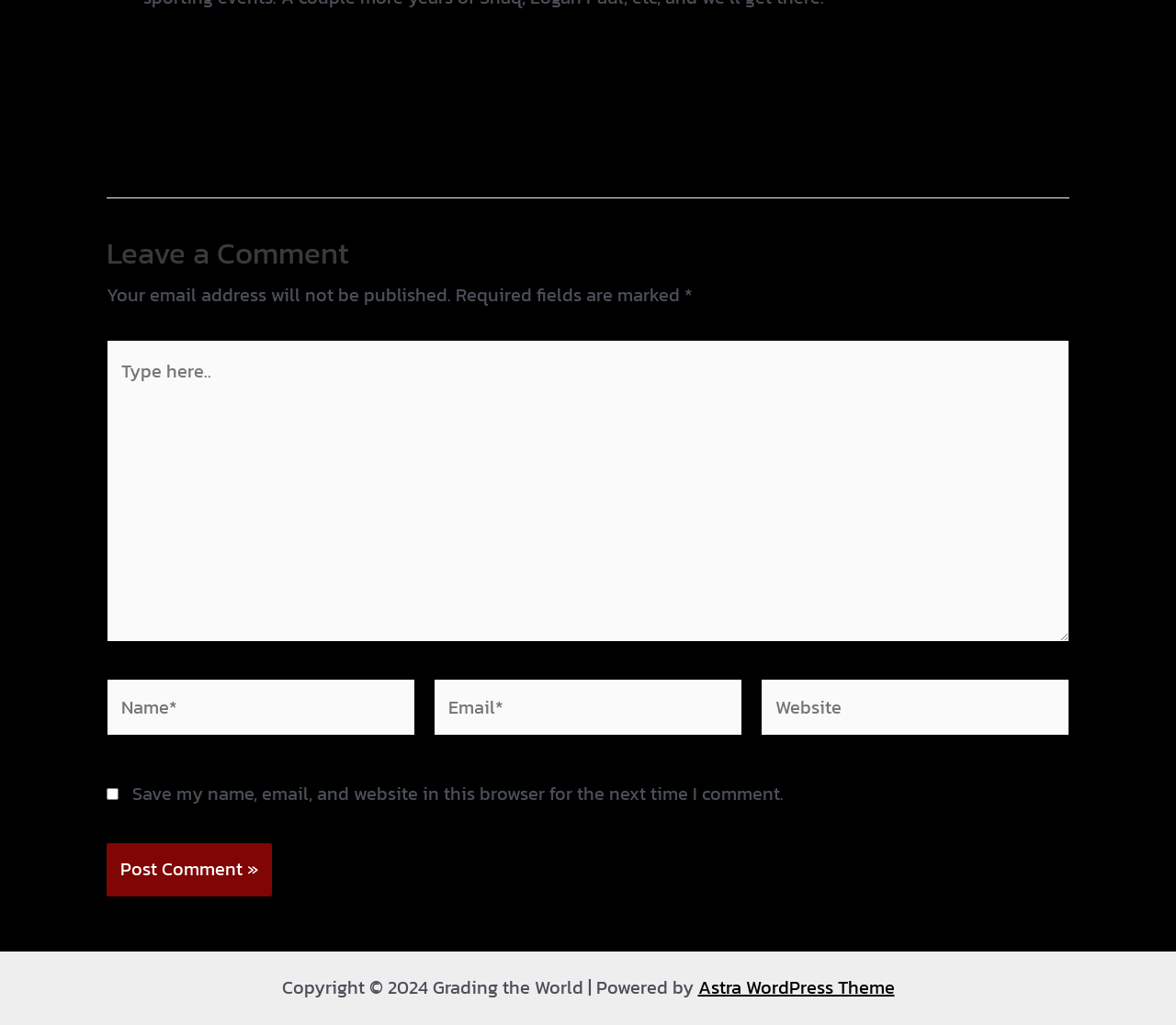Respond with a single word or phrase to the following question: What is the theme of the website?

Astra WordPress Theme